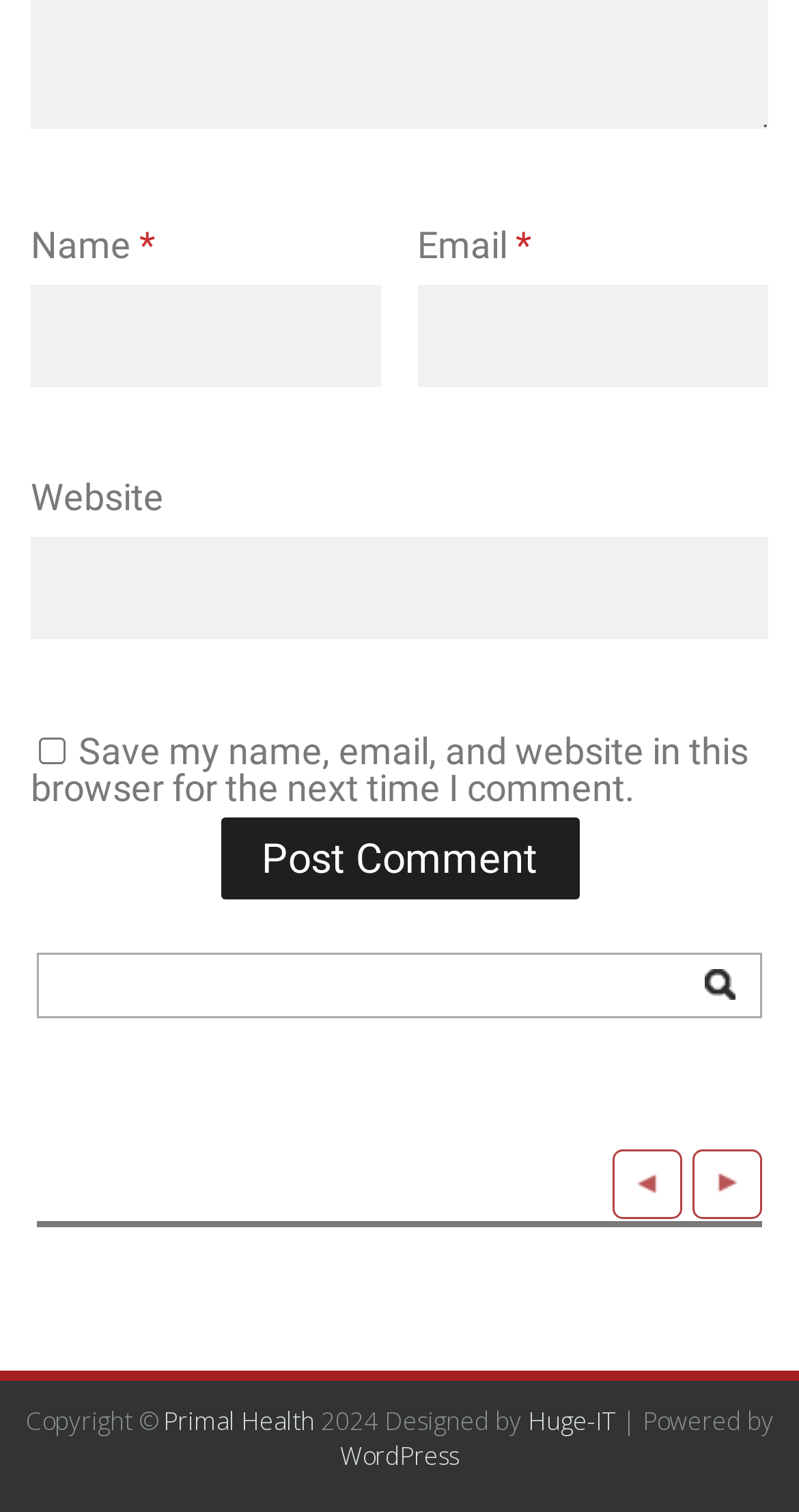Identify the bounding box coordinates of the area that should be clicked in order to complete the given instruction: "Enter your name". The bounding box coordinates should be four float numbers between 0 and 1, i.e., [left, top, right, bottom].

[0.038, 0.188, 0.478, 0.256]